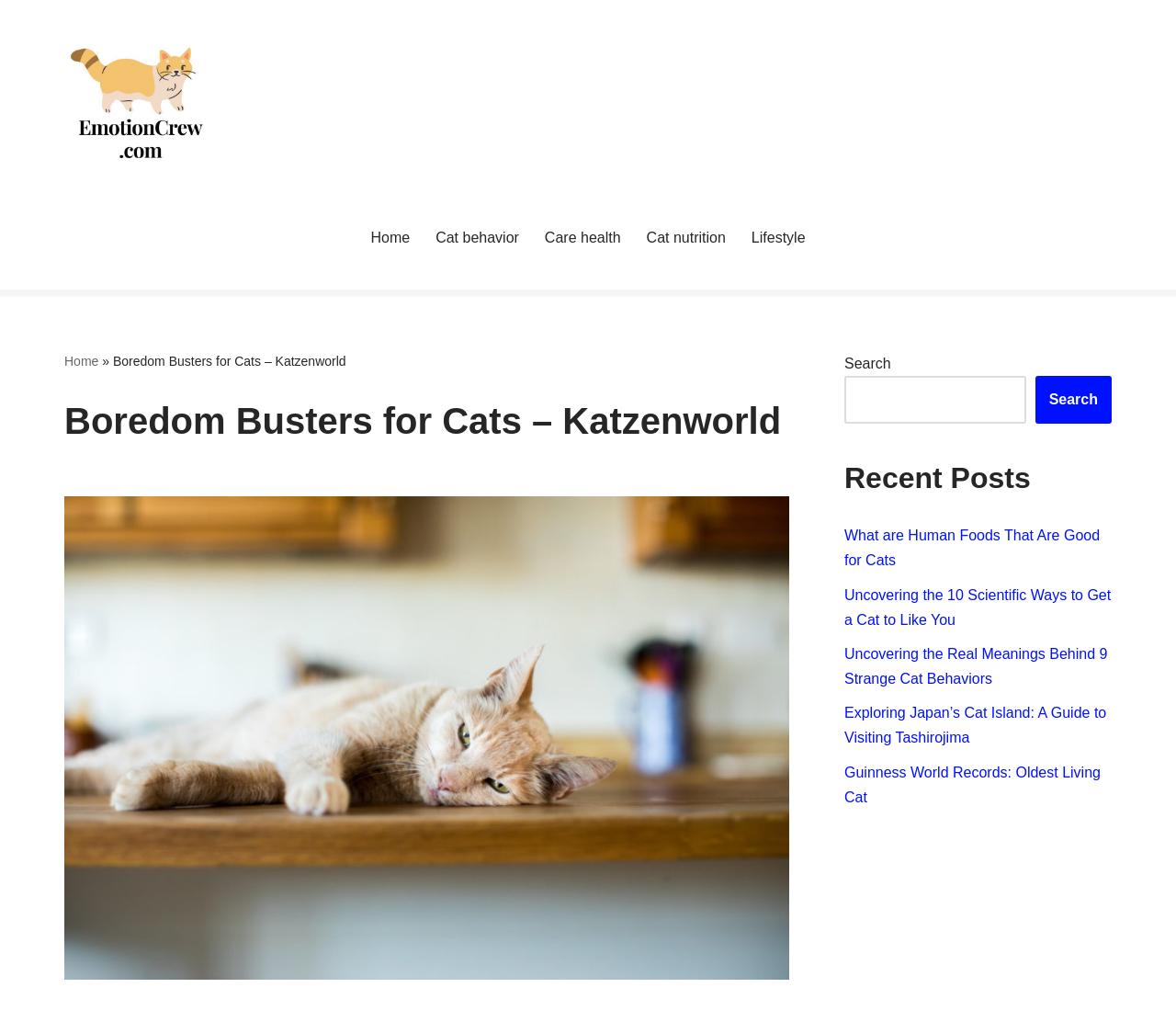Give a concise answer using one word or a phrase to the following question:
How many links are present in the primary menu?

5